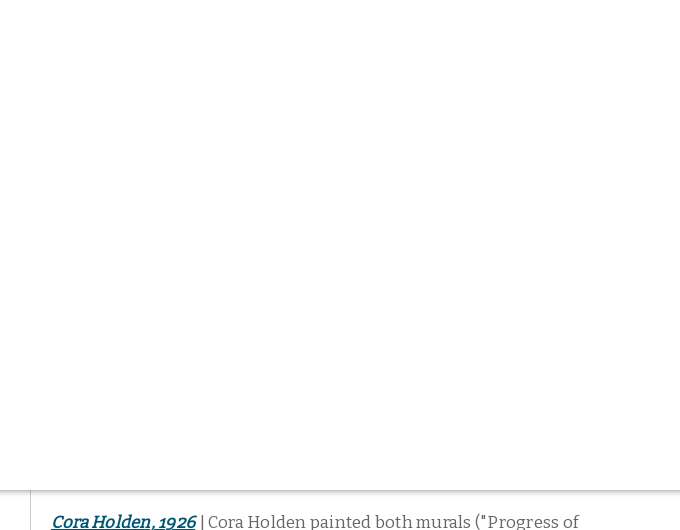Elaborate on the details you observe in the image.

This image features Cora Holden, a notable artist from 1926, who is known for her impressive murals, including "Progress of Education" and "Branches of Education," located in the main lobby of the Board of Education Building. In this photograph, she is seen alongside the murals she created for the Allen Memorial Medical Library at Case Western Reserve University. Holden attended the Cleveland School of Art, where she was recognized as a remarkable talent by the director, Georgie Norton, who referred to her as a "phenomenon." This image is courtesy of the Dettrick Medical History Center.